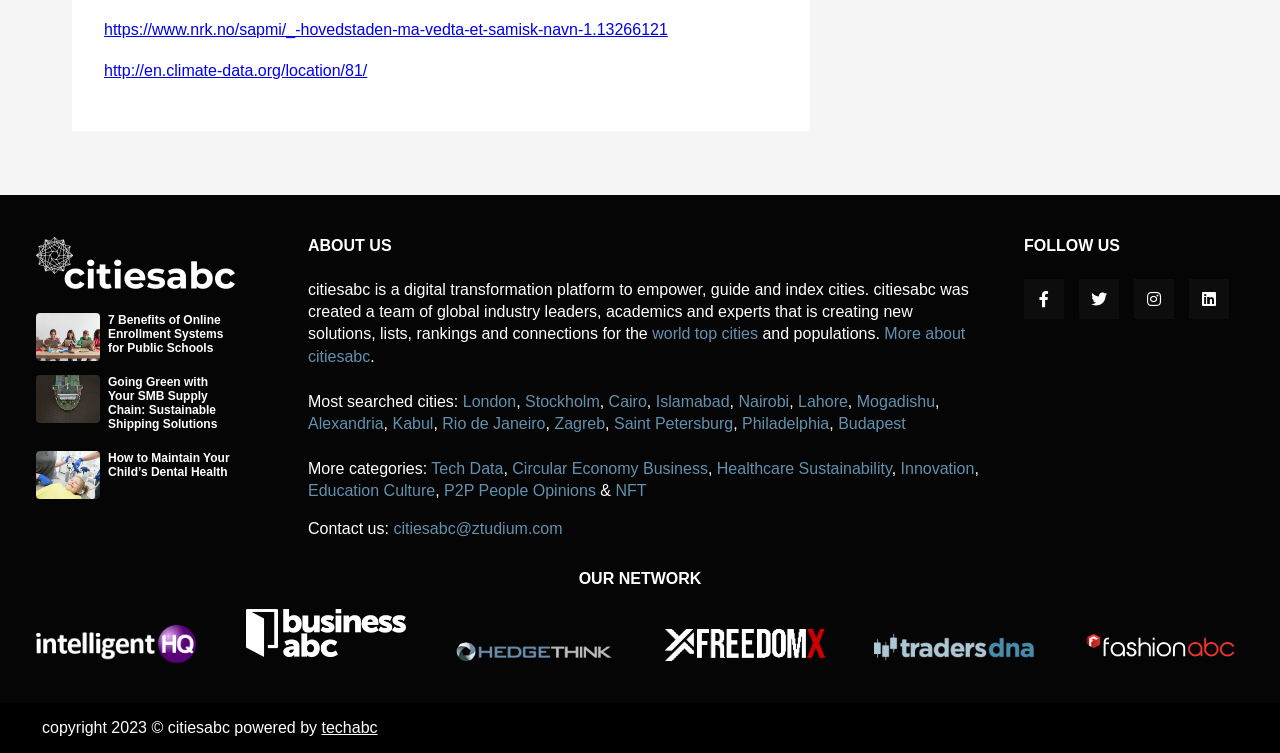Determine the bounding box coordinates for the clickable element to execute this instruction: "Contact citiesabc". Provide the coordinates as four float numbers between 0 and 1, i.e., [left, top, right, bottom].

[0.307, 0.691, 0.44, 0.714]